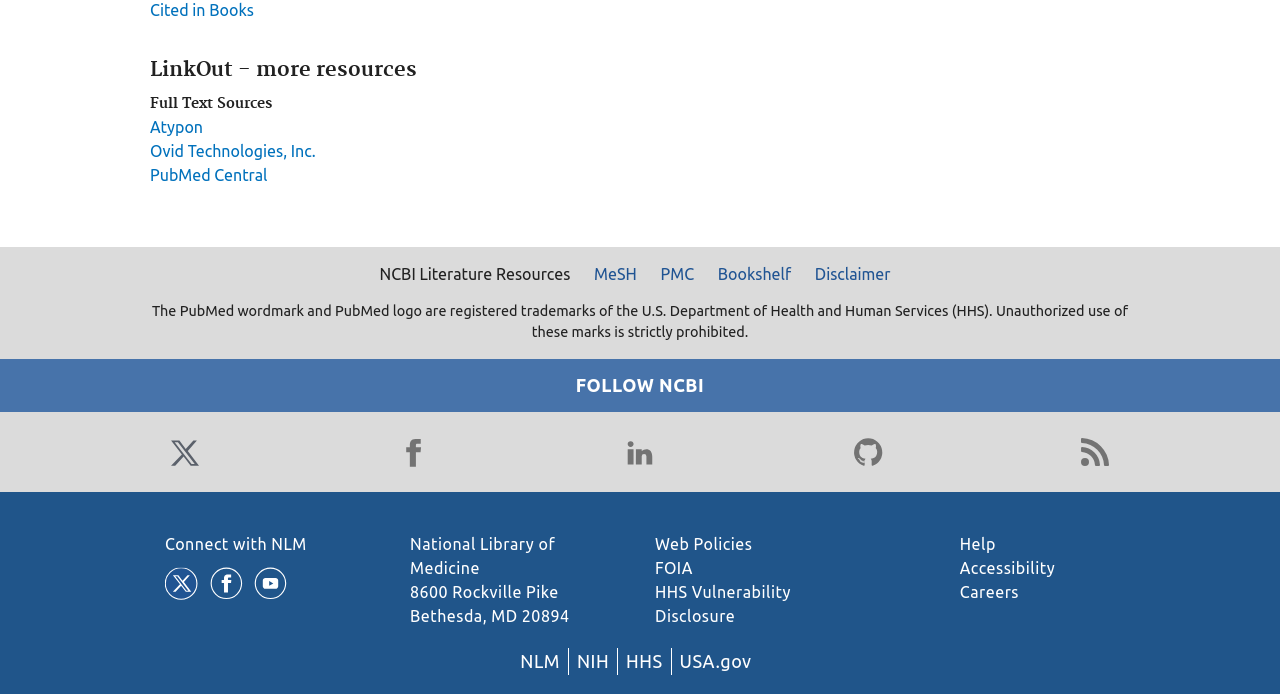Can you pinpoint the bounding box coordinates for the clickable element required for this instruction: "Visit Full Text Sources"? The coordinates should be four float numbers between 0 and 1, i.e., [left, top, right, bottom].

[0.117, 0.136, 0.68, 0.166]